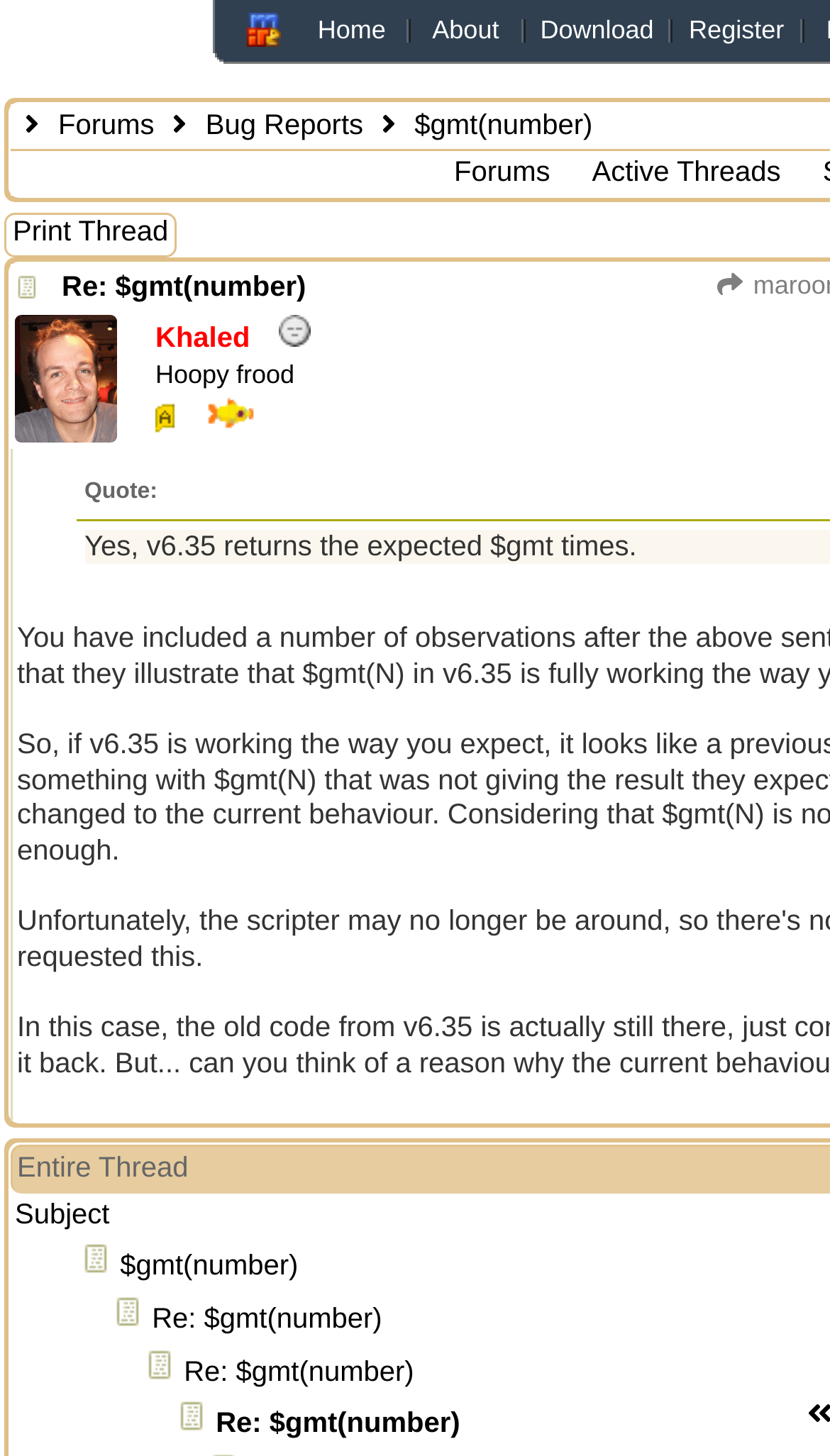Identify and provide the bounding box coordinates of the UI element described: "alt="mIRC"". The coordinates should be formatted as [left, top, right, bottom], with each number being a float between 0 and 1.

[0.297, 0.011, 0.338, 0.031]